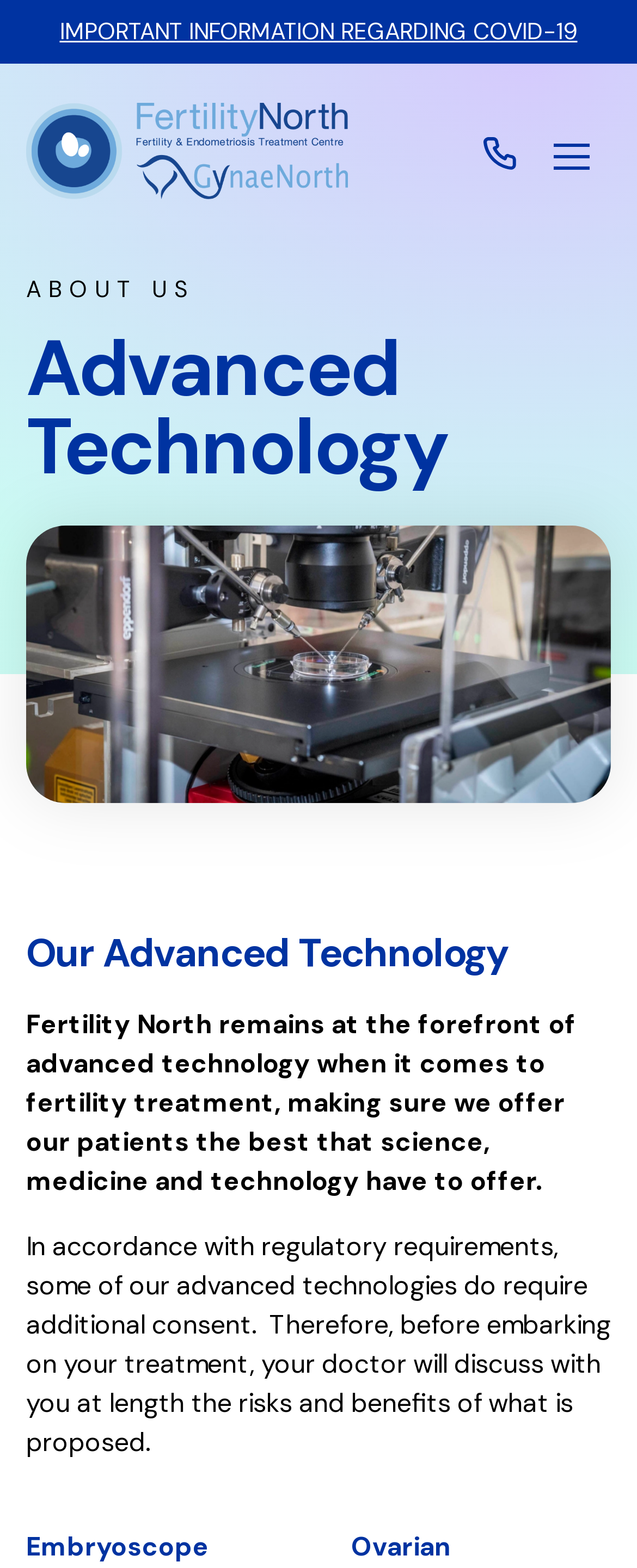Identify the bounding box coordinates for the UI element mentioned here: "Important information regarding COVID-19". Provide the coordinates as four float values between 0 and 1, i.e., [left, top, right, bottom].

[0.094, 0.009, 0.906, 0.031]